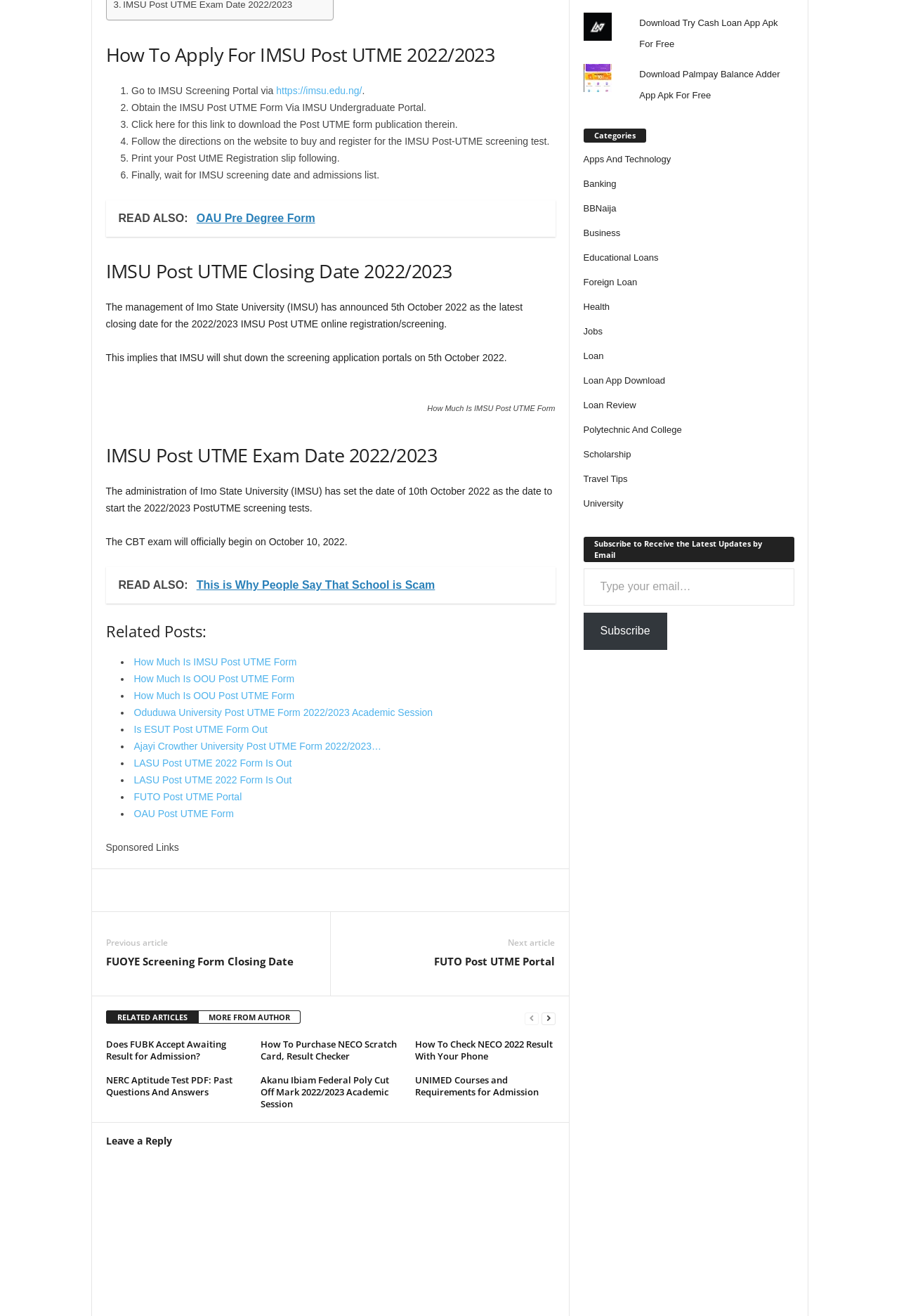Provide the bounding box coordinates of the HTML element described by the text: "November 2020". The coordinates should be in the format [left, top, right, bottom] with values between 0 and 1.

None